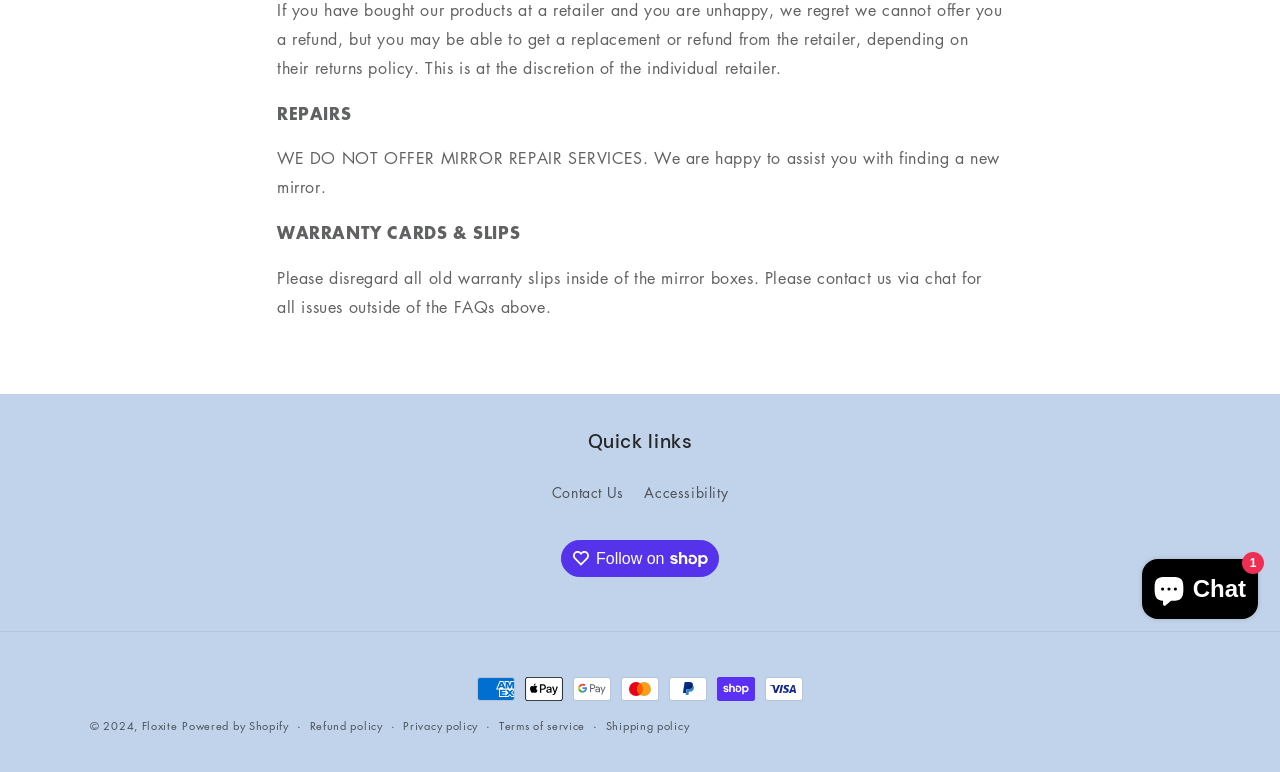Using the element description: "Privacy policy", determine the bounding box coordinates. The coordinates should be in the format [left, top, right, bottom], with values between 0 and 1.

[0.315, 0.928, 0.374, 0.952]